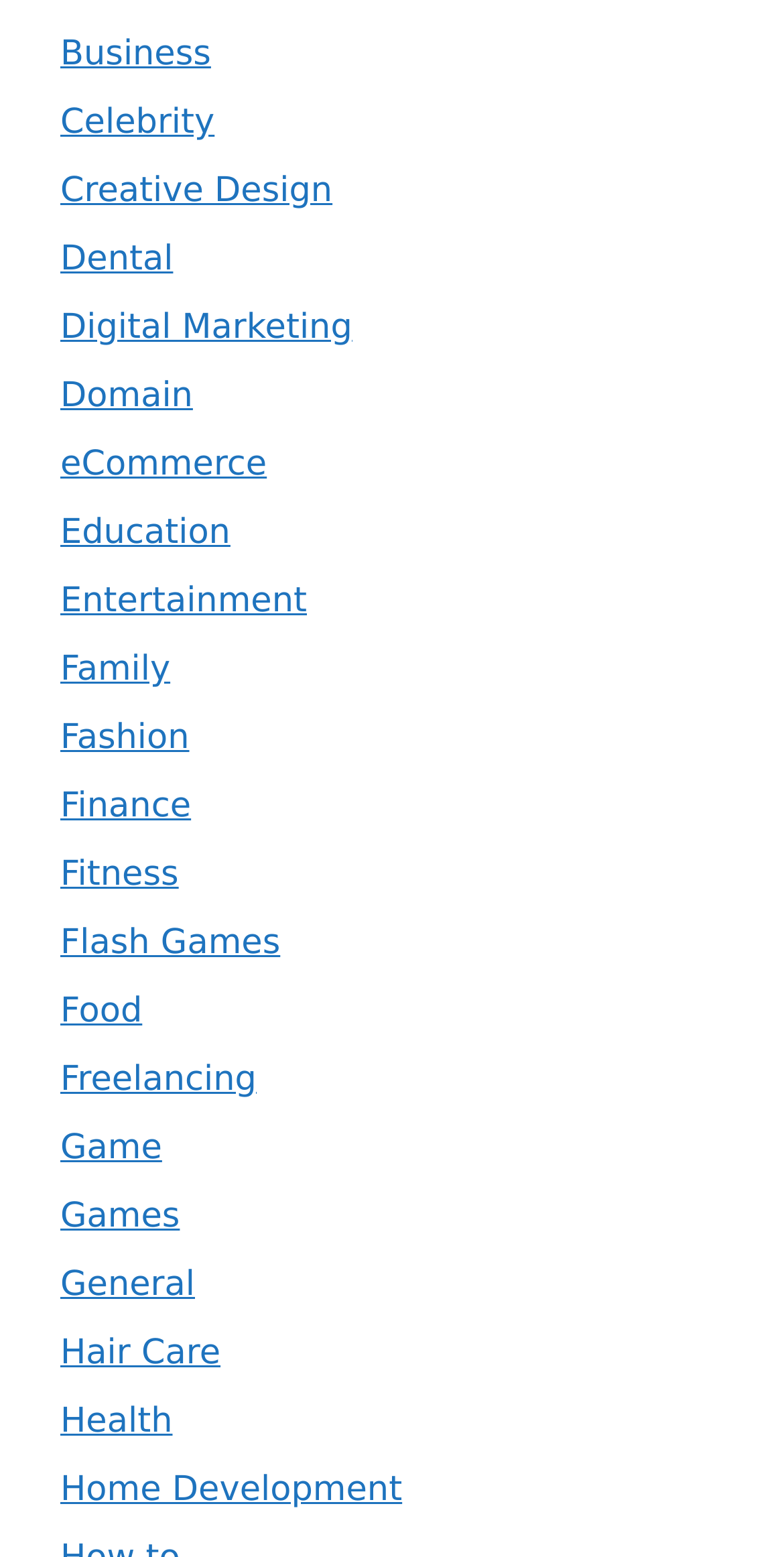Are there any categories related to education?
Identify the answer in the screenshot and reply with a single word or phrase.

Yes